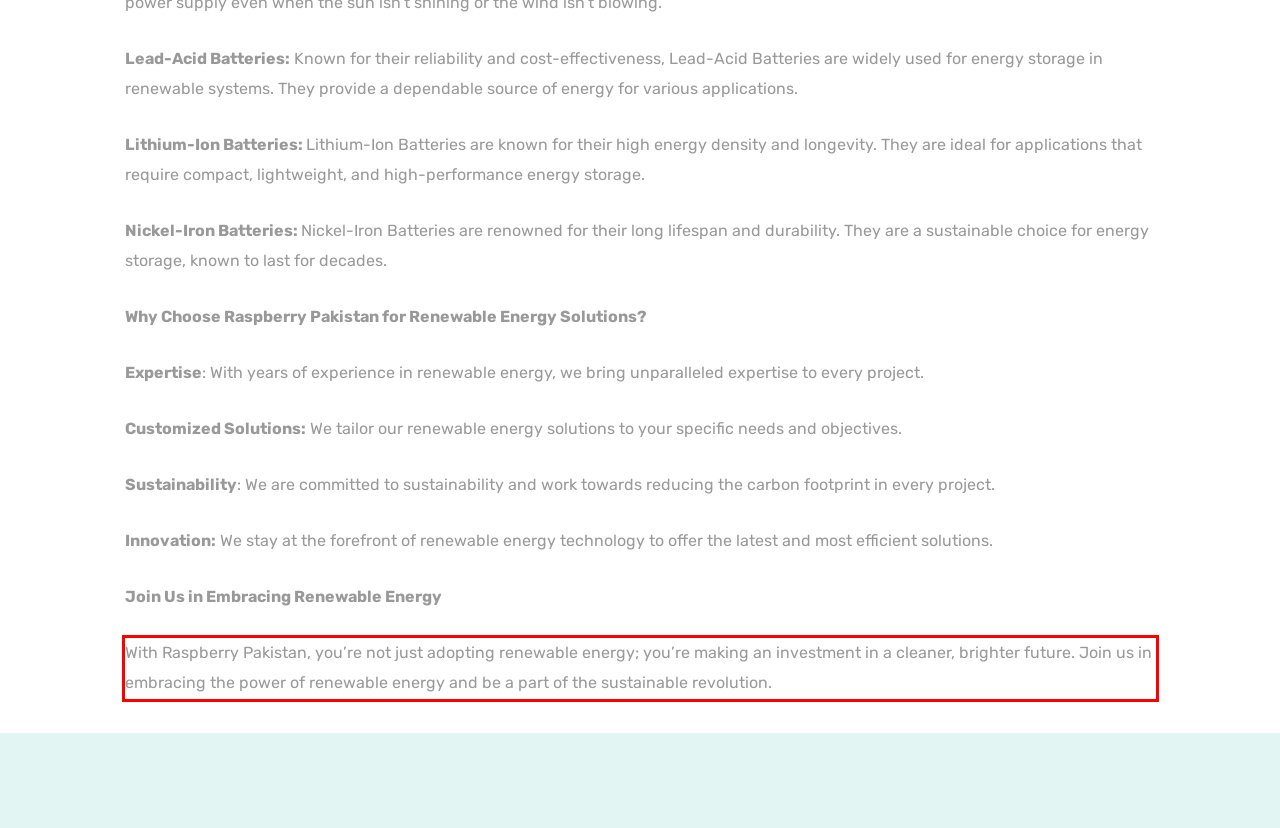Examine the webpage screenshot and use OCR to obtain the text inside the red bounding box.

With Raspberry Pakistan, you’re not just adopting renewable energy; you’re making an investment in a cleaner, brighter future. Join us in embracing the power of renewable energy and be a part of the sustainable revolution.